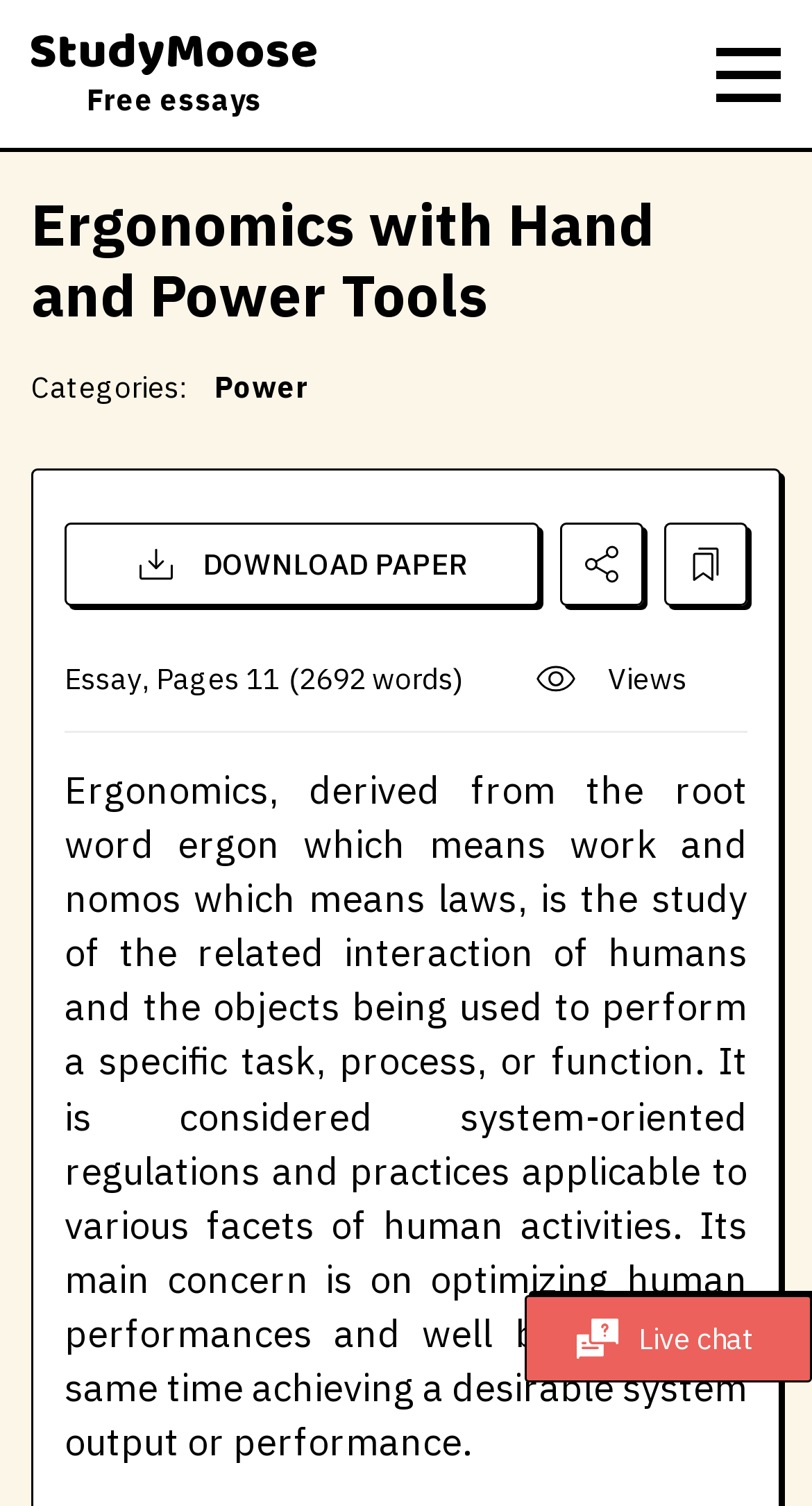Can you give a comprehensive explanation to the question given the content of the image?
What is the name of the website?

The webpage displays the website's name, StudyMoose.com, in the link element 'StudyMoose.com Free essays' and the image element 'StudyMoose.com'.